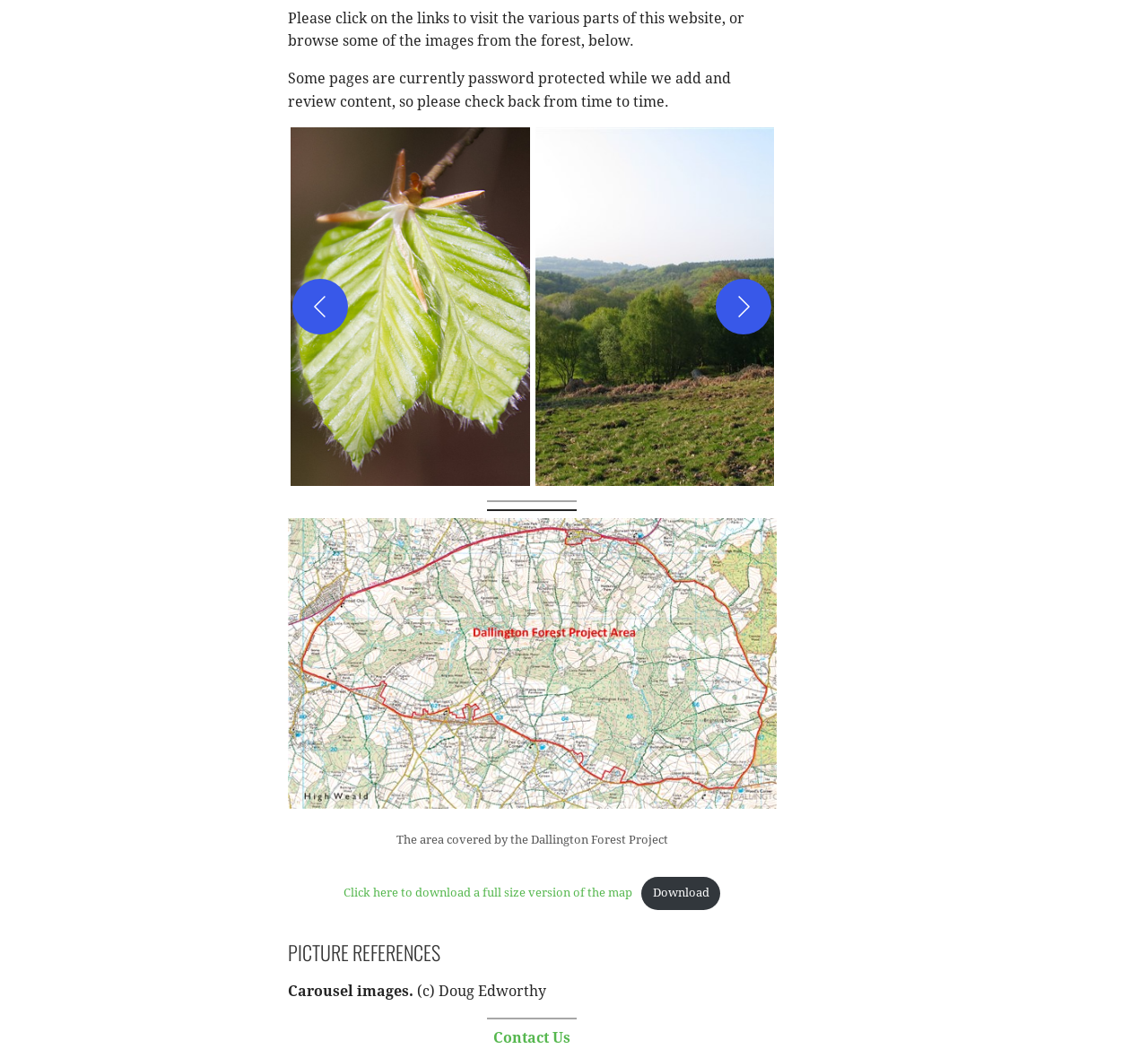Find the bounding box coordinates of the area that needs to be clicked in order to achieve the following instruction: "View the full size version of the map". The coordinates should be specified as four float numbers between 0 and 1, i.e., [left, top, right, bottom].

[0.299, 0.845, 0.551, 0.857]